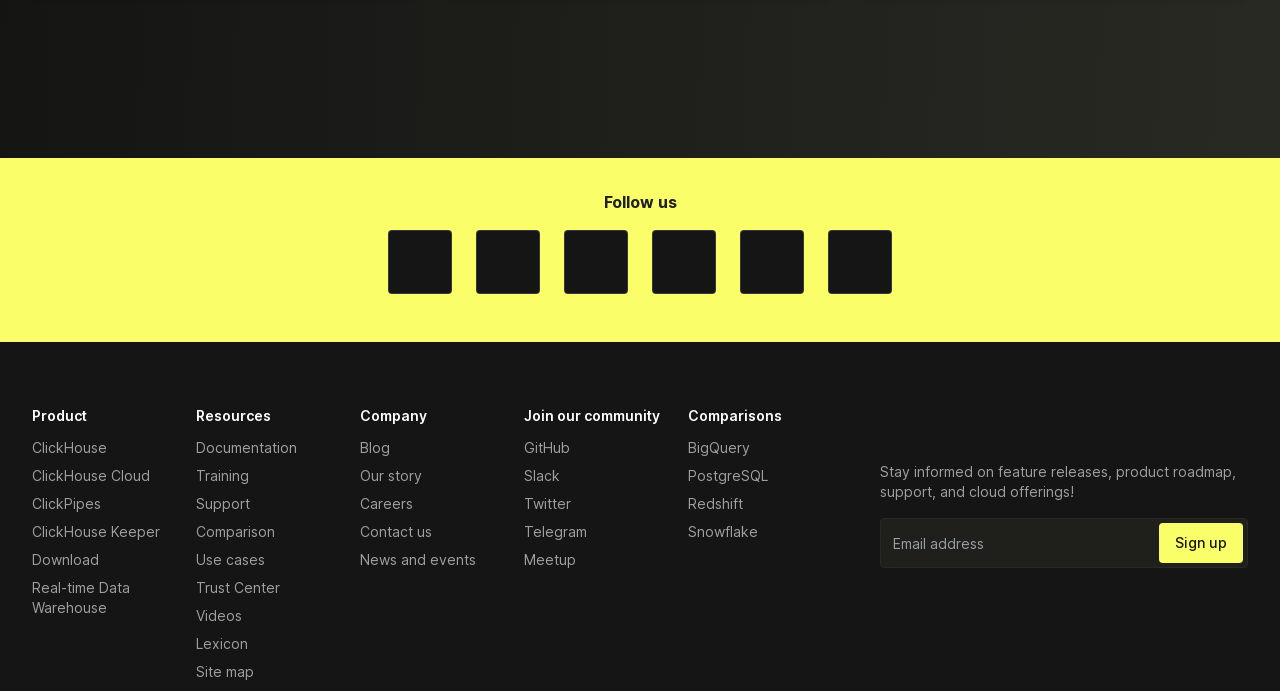Find the bounding box of the element with the following description: "News and events". The coordinates must be four float numbers between 0 and 1, formatted as [left, top, right, bottom].

[0.281, 0.797, 0.372, 0.826]